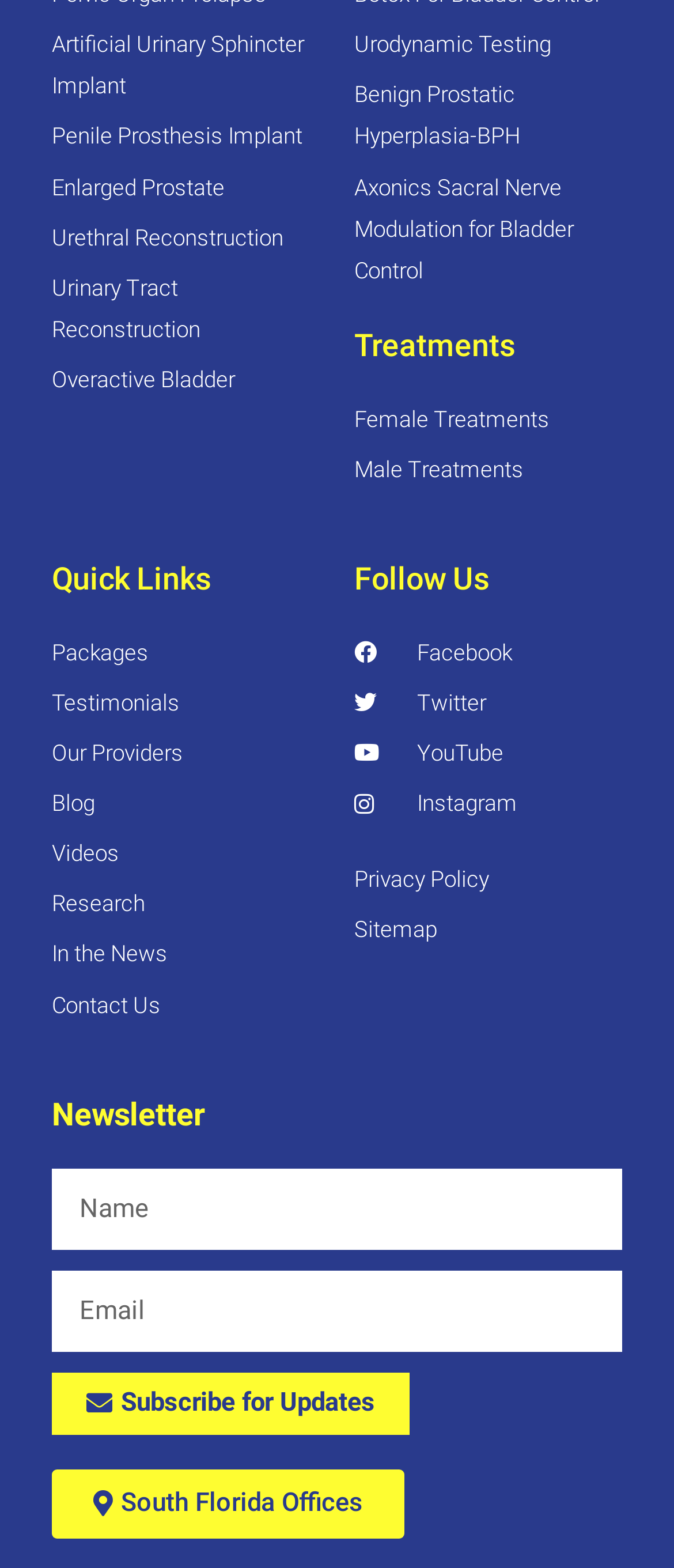Determine the bounding box coordinates for the element that should be clicked to follow this instruction: "Follow on Facebook". The coordinates should be given as four float numbers between 0 and 1, in the format [left, top, right, bottom].

[0.526, 0.403, 0.923, 0.43]